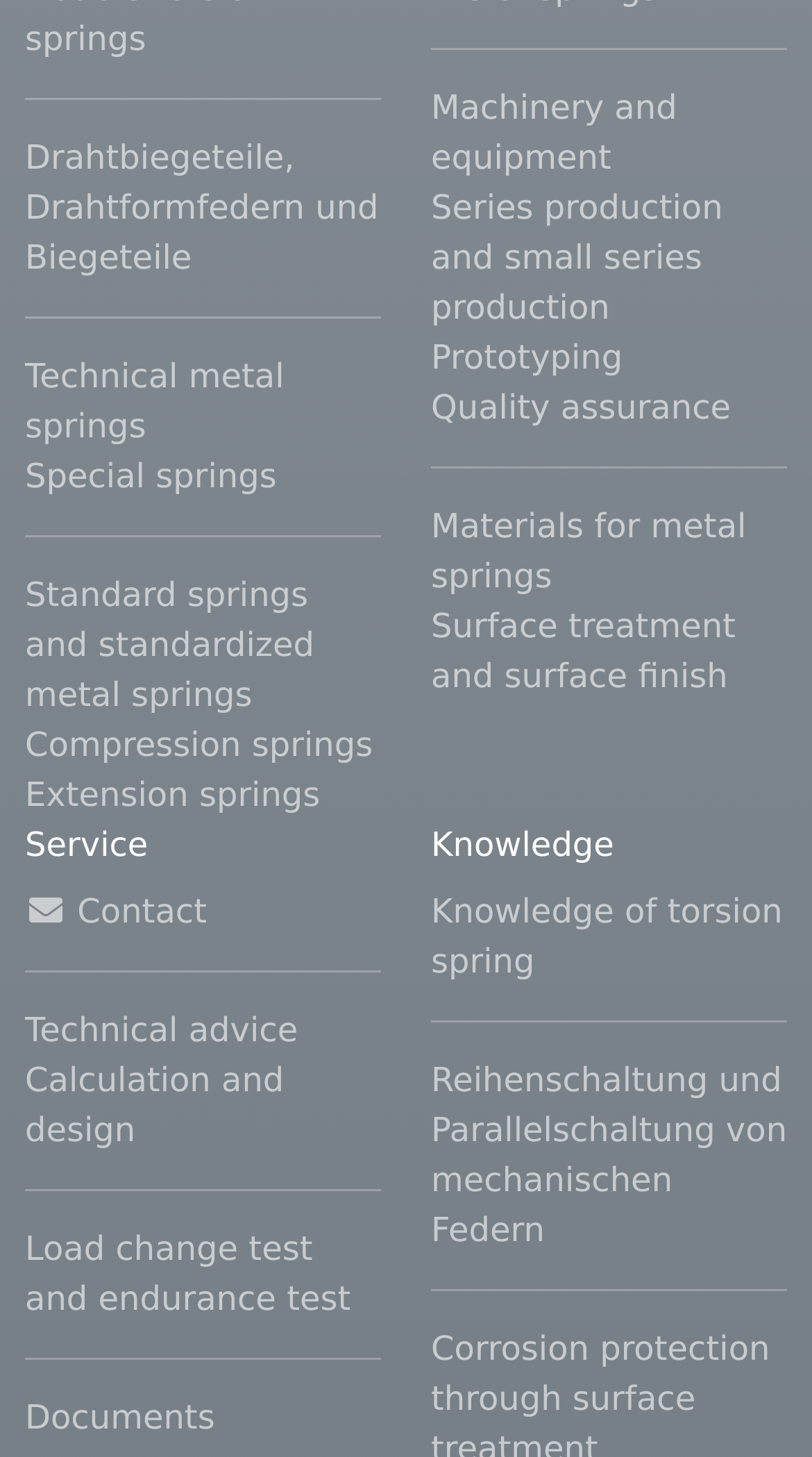What is the topic of the 'Knowledge' section? From the image, respond with a single word or brief phrase.

Spring knowledge